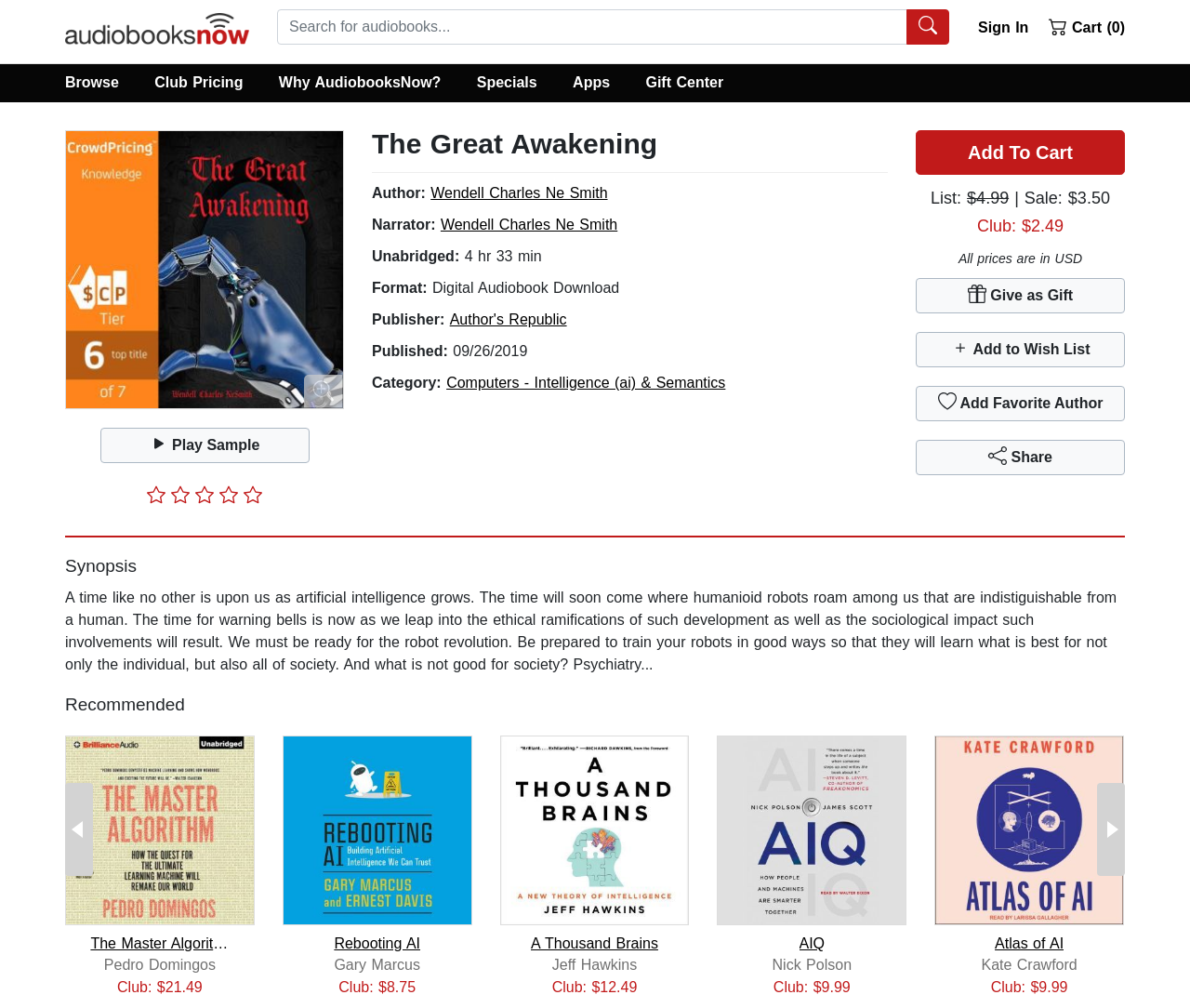Determine the bounding box for the described HTML element: "parent_node: The Master Algorithm". Ensure the coordinates are four float numbers between 0 and 1 in the format [left, top, right, bottom].

[0.055, 0.815, 0.214, 0.83]